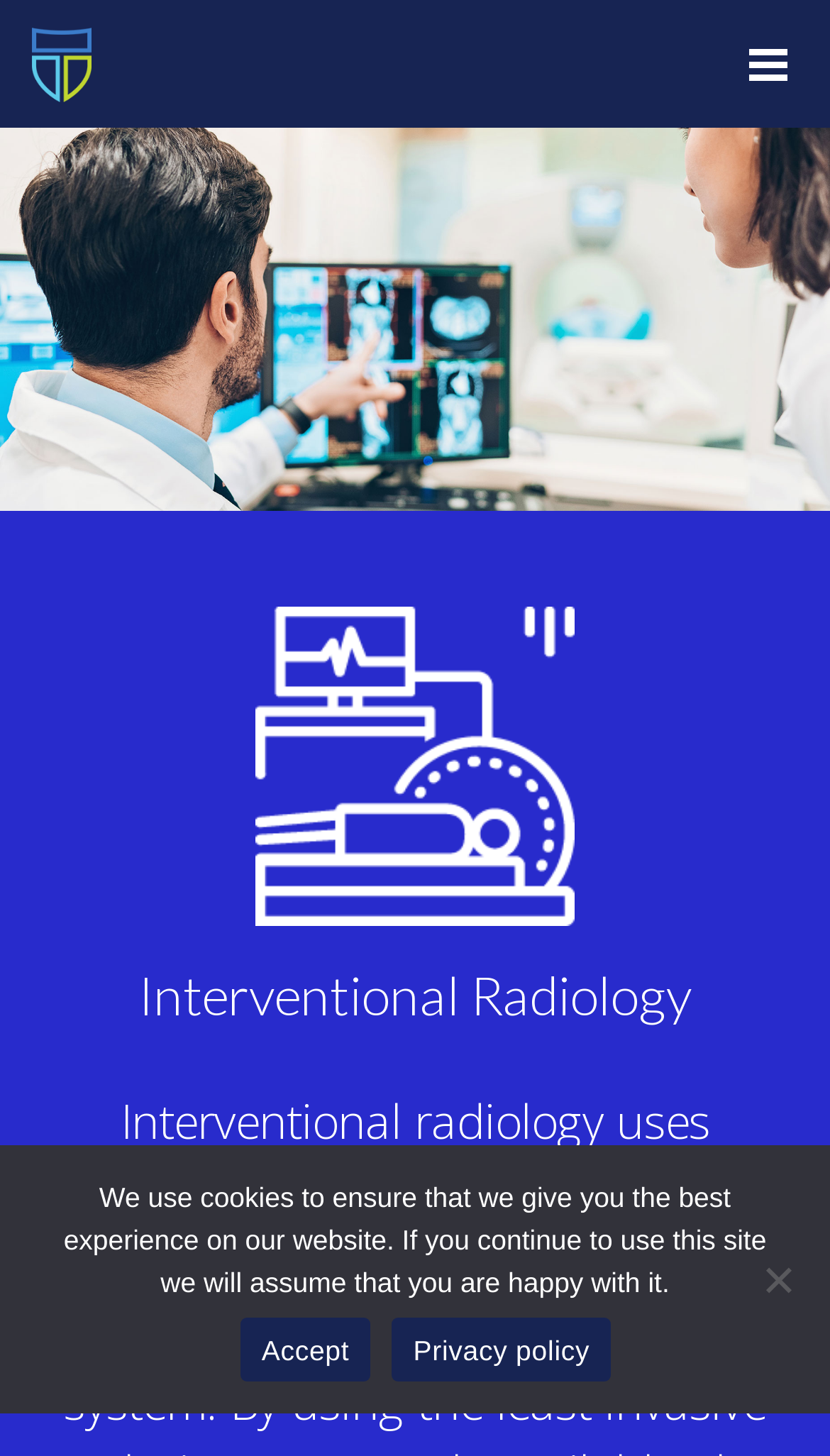What is the position of the cookie notice?
Based on the image, provide a one-word or brief-phrase response.

Bottom